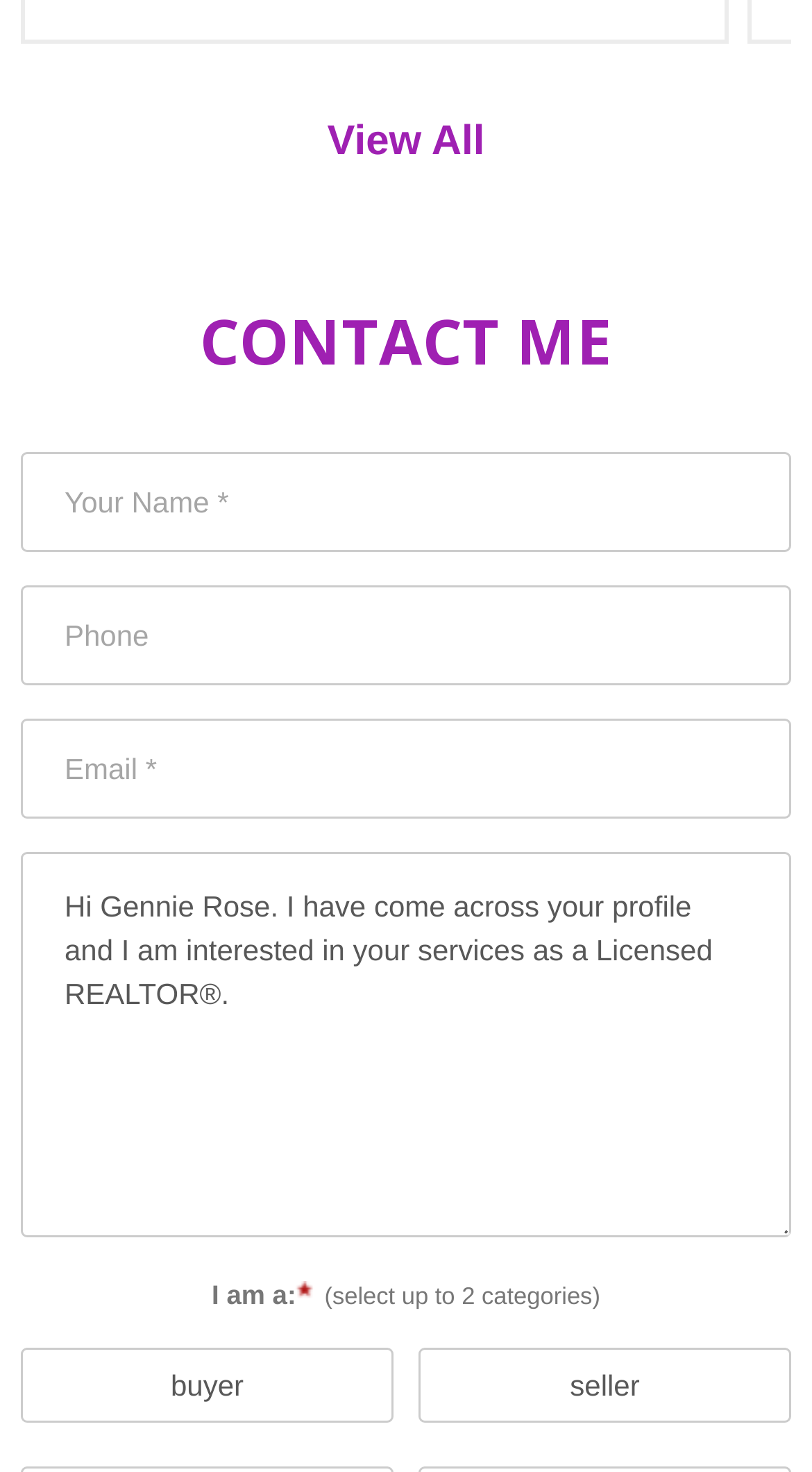What is the REALTOR's name?
Please answer the question with as much detail as possible using the screenshot.

The text 'Hi Gennie Rose. I have come across your profile and I am interested in your services as a Licensed REALTOR.' addresses the REALTOR by name, which is Gennie Rose.